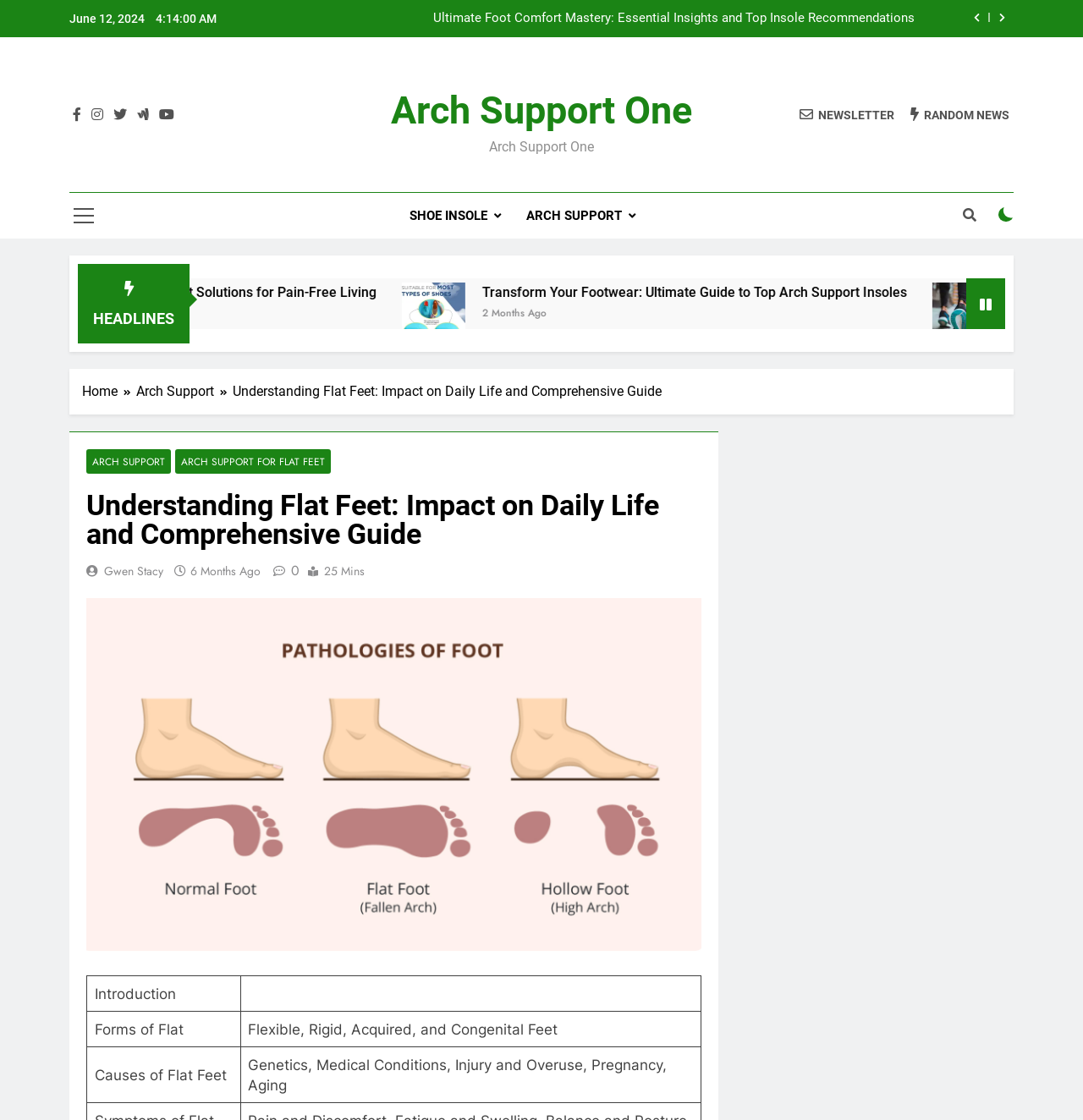Find the bounding box coordinates of the element to click in order to complete this instruction: "Click the share button". The bounding box coordinates must be four float numbers between 0 and 1, denoted as [left, top, right, bottom].

[0.891, 0.008, 0.912, 0.024]